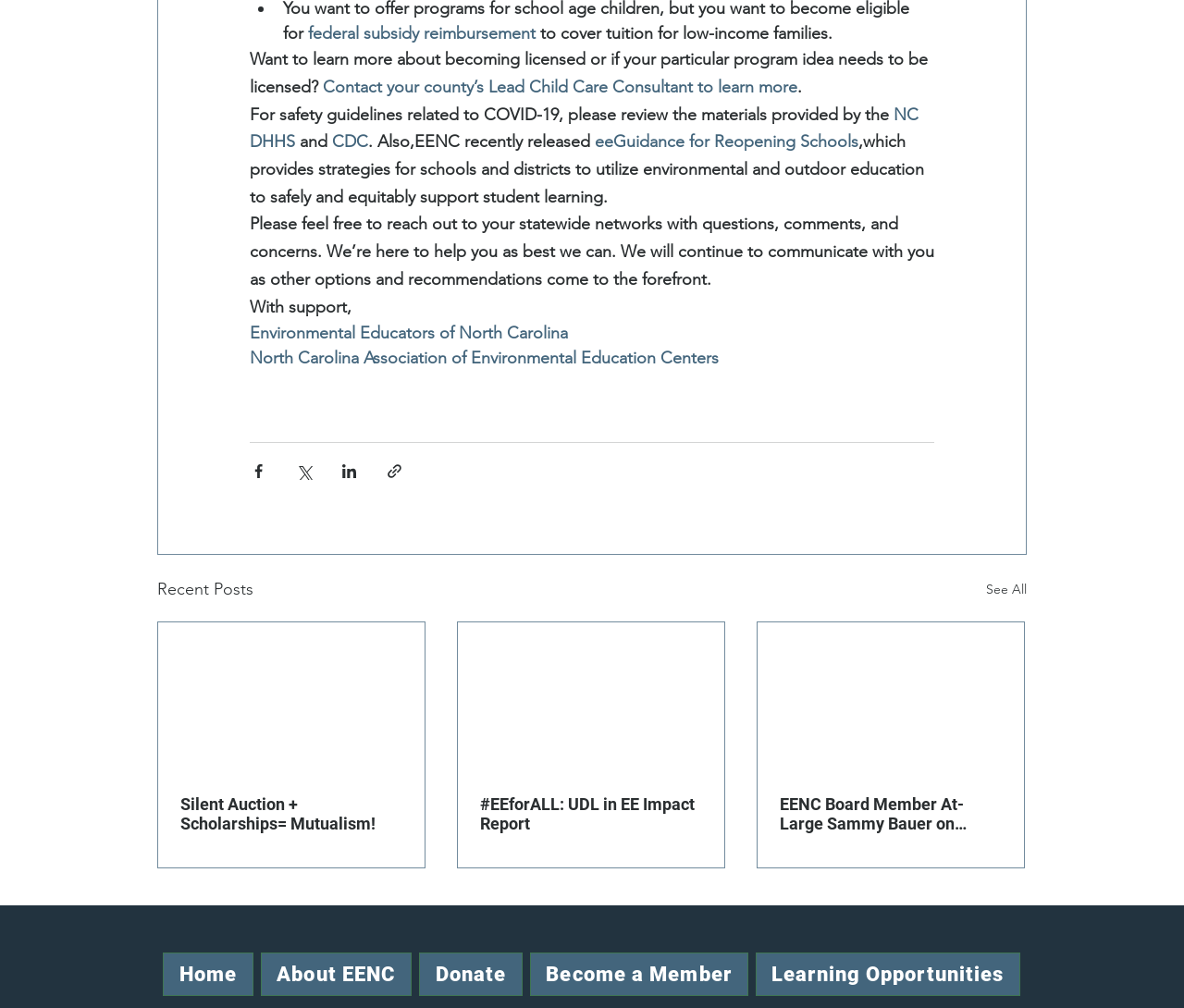Find the bounding box coordinates of the clickable area that will achieve the following instruction: "Learn more about becoming licensed".

[0.273, 0.076, 0.673, 0.096]